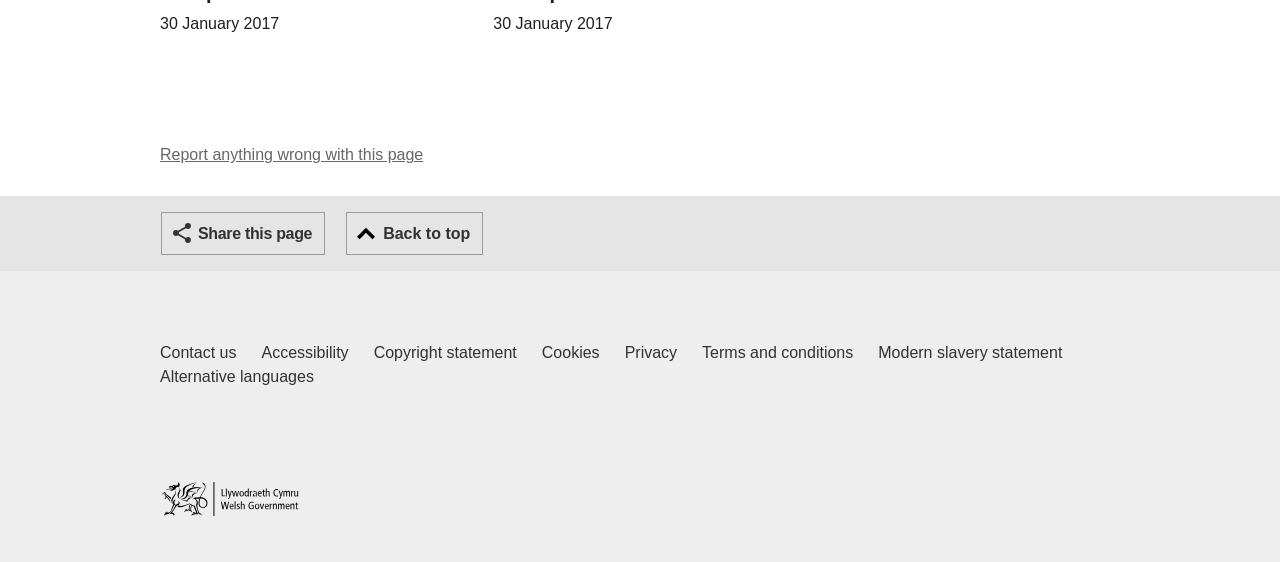Kindly determine the bounding box coordinates of the area that needs to be clicked to fulfill this instruction: "Go to home page".

[0.125, 0.858, 0.234, 0.918]